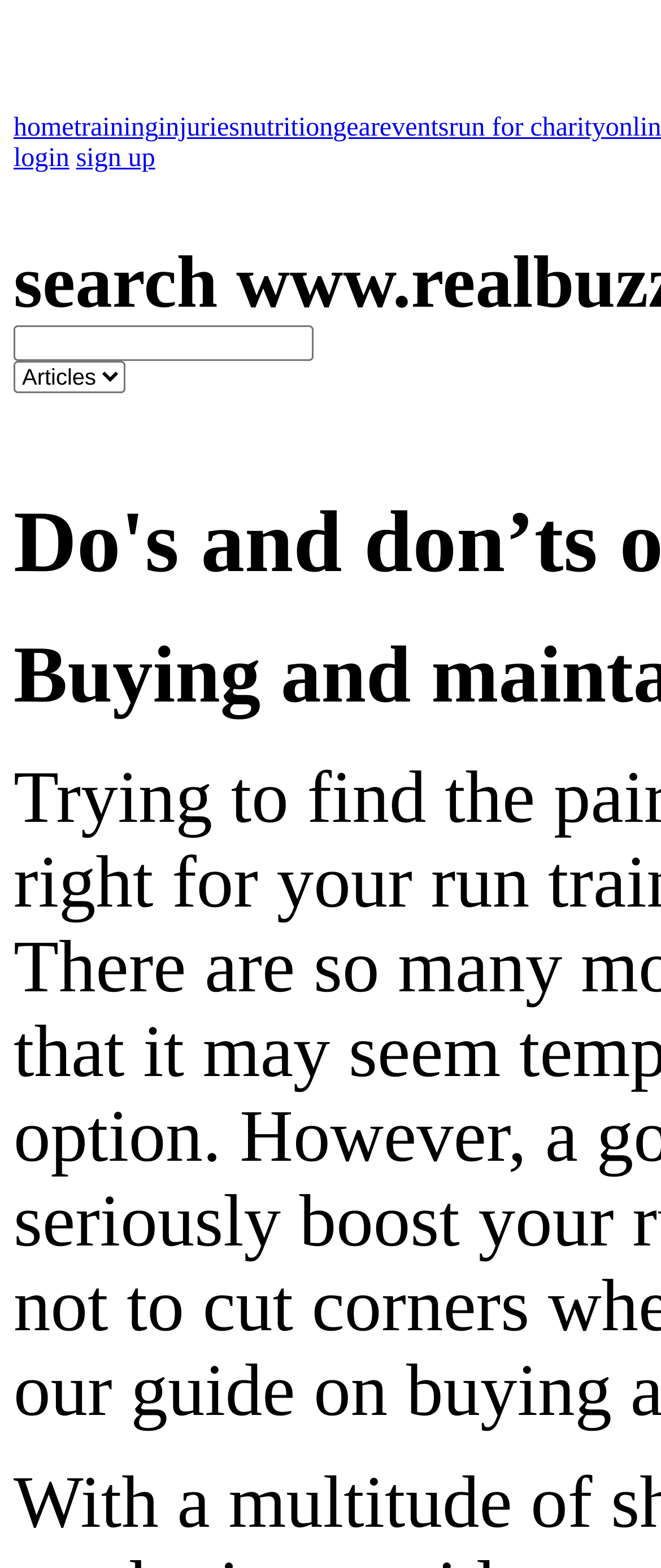What is the purpose of the search bar?
Answer the question based on the image using a single word or a brief phrase.

To search the website